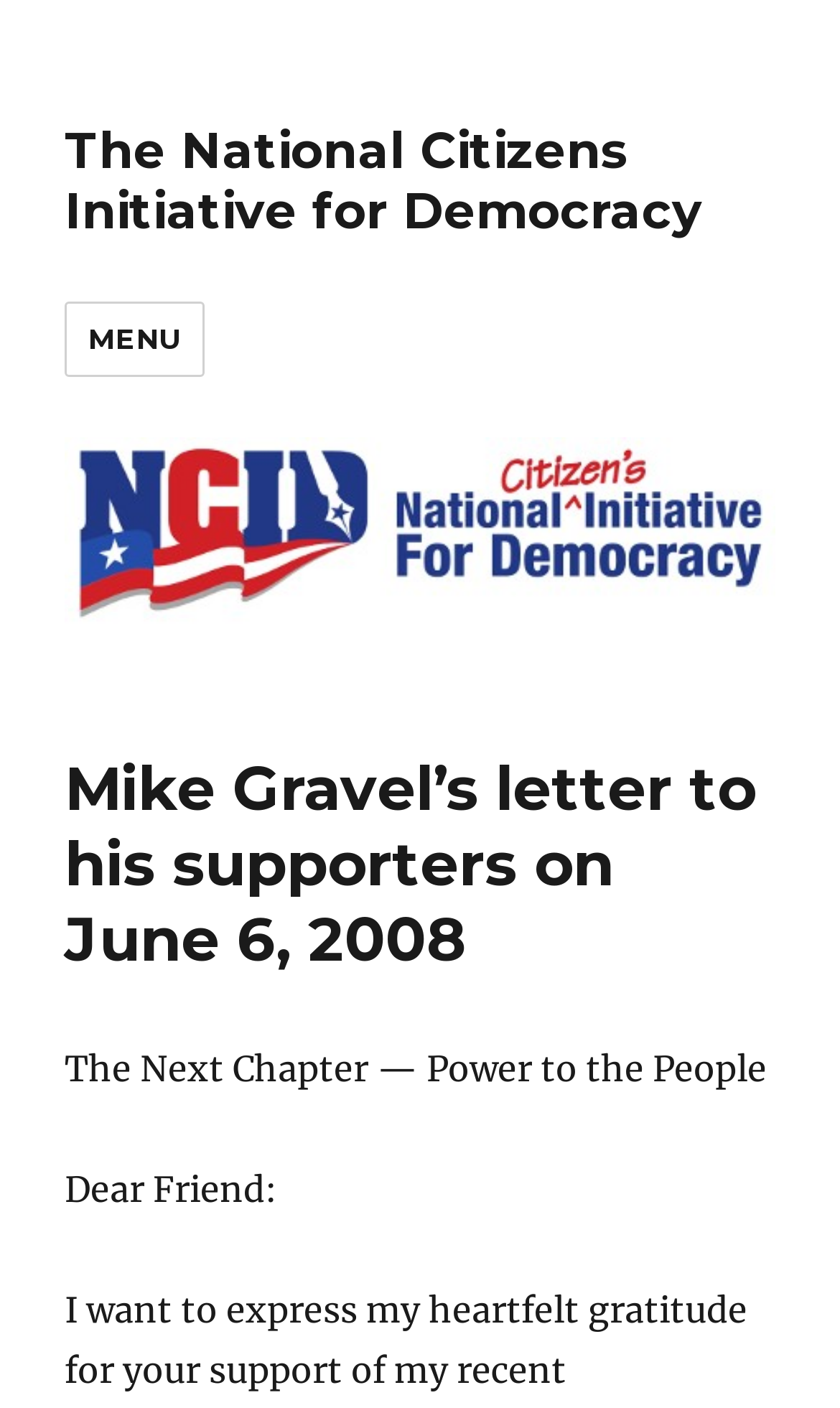Determine the webpage's heading and output its text content.

Mike Gravel’s letter to his supporters on June 6, 2008